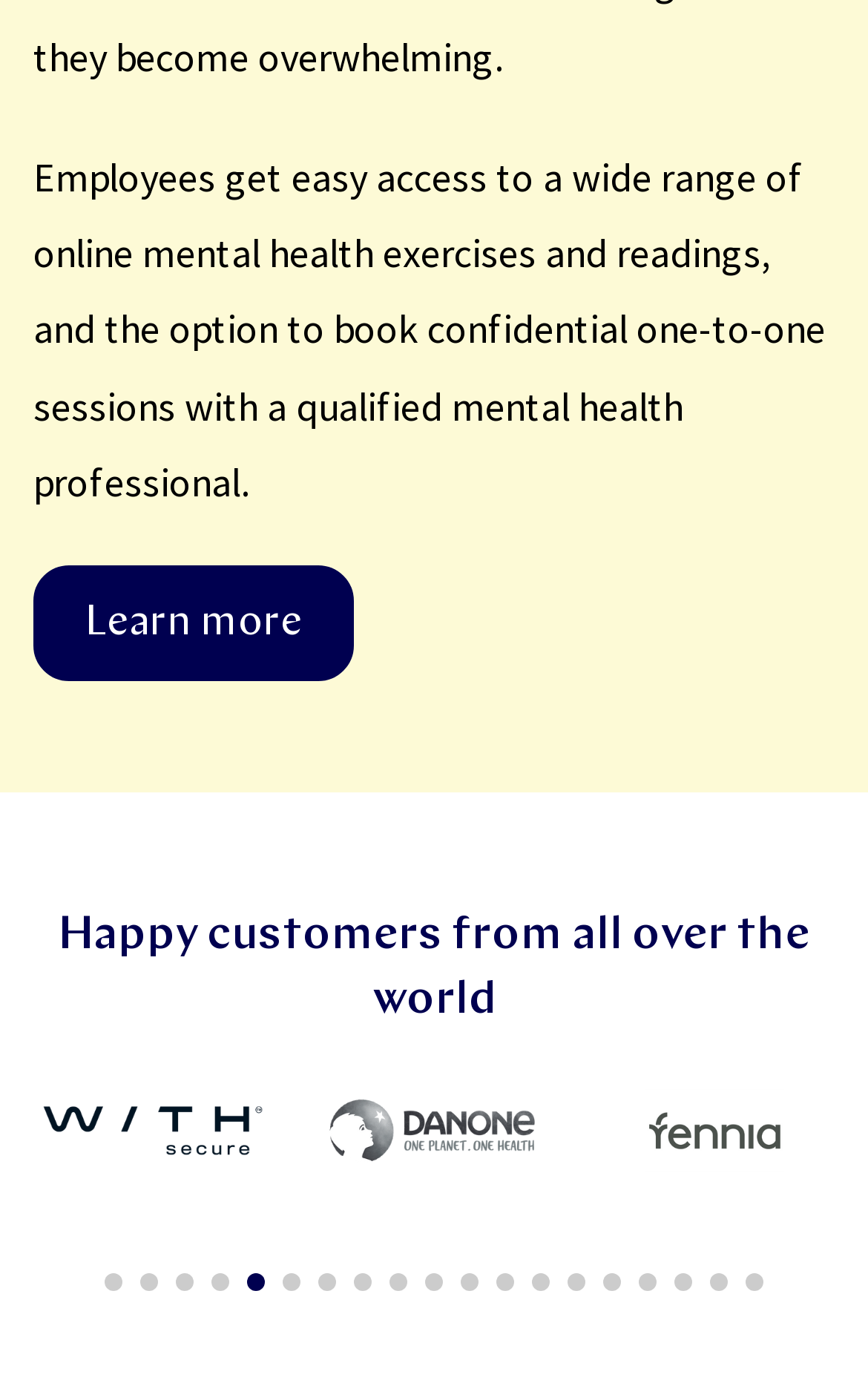Specify the bounding box coordinates of the element's area that should be clicked to execute the given instruction: "View customer testimonial from Fazer". The coordinates should be four float numbers between 0 and 1, i.e., [left, top, right, bottom].

[0.362, 0.78, 0.637, 0.859]